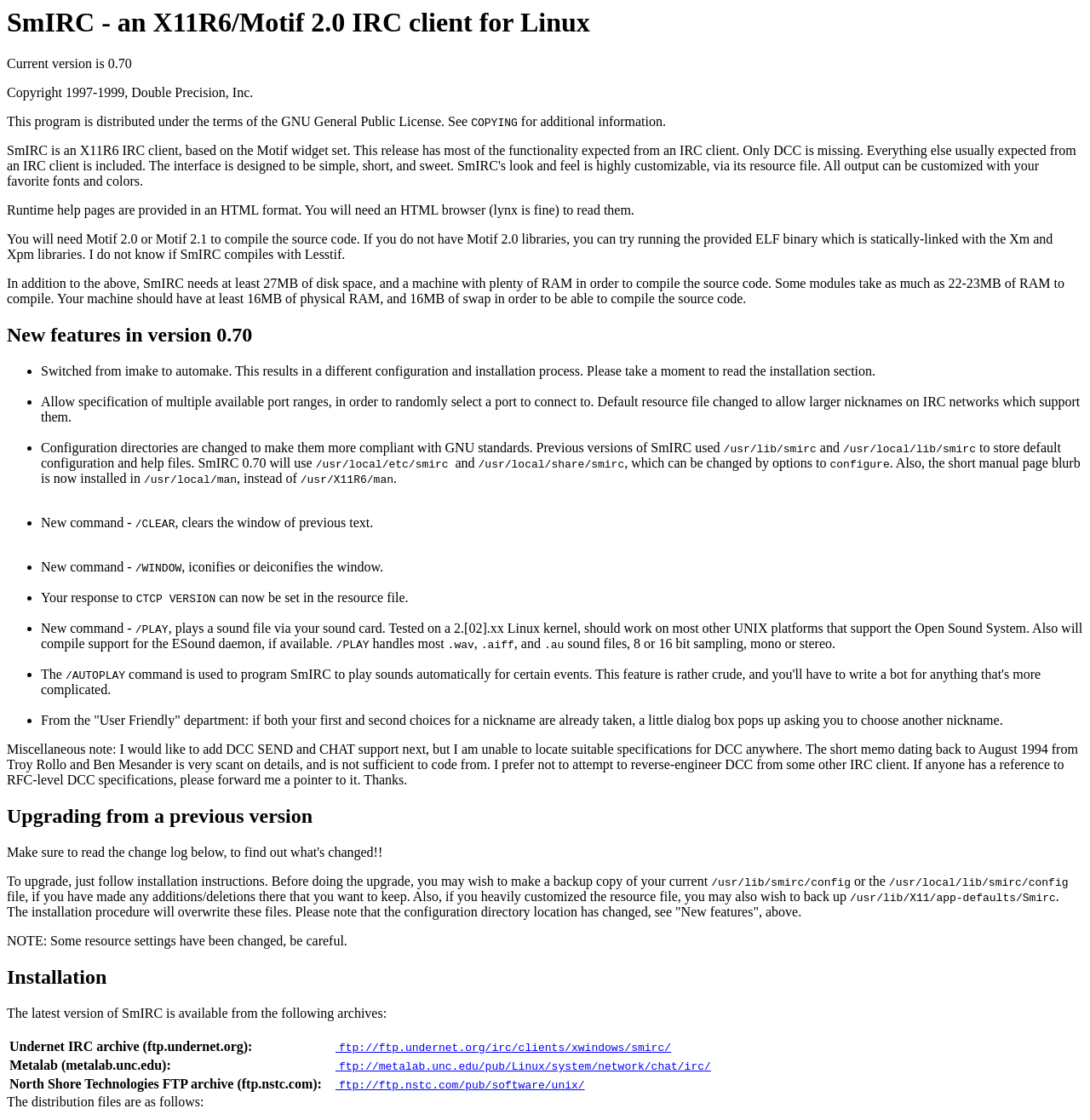What is the current version of SmIRC?
Using the screenshot, give a one-word or short phrase answer.

0.70